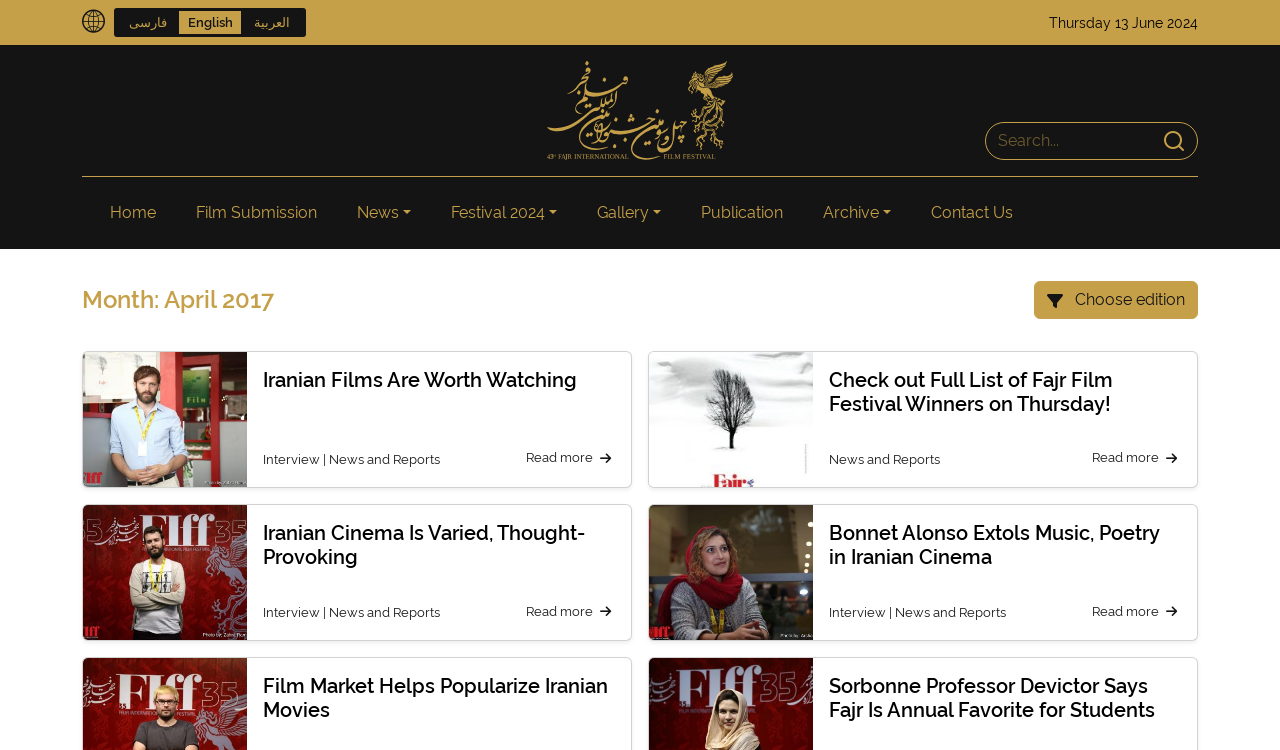Based on the image, please elaborate on the answer to the following question:
What is the name of the film festival?

The name of the film festival is displayed prominently on the webpage, with a link and an image labeled 'Fajr Film Festival'.